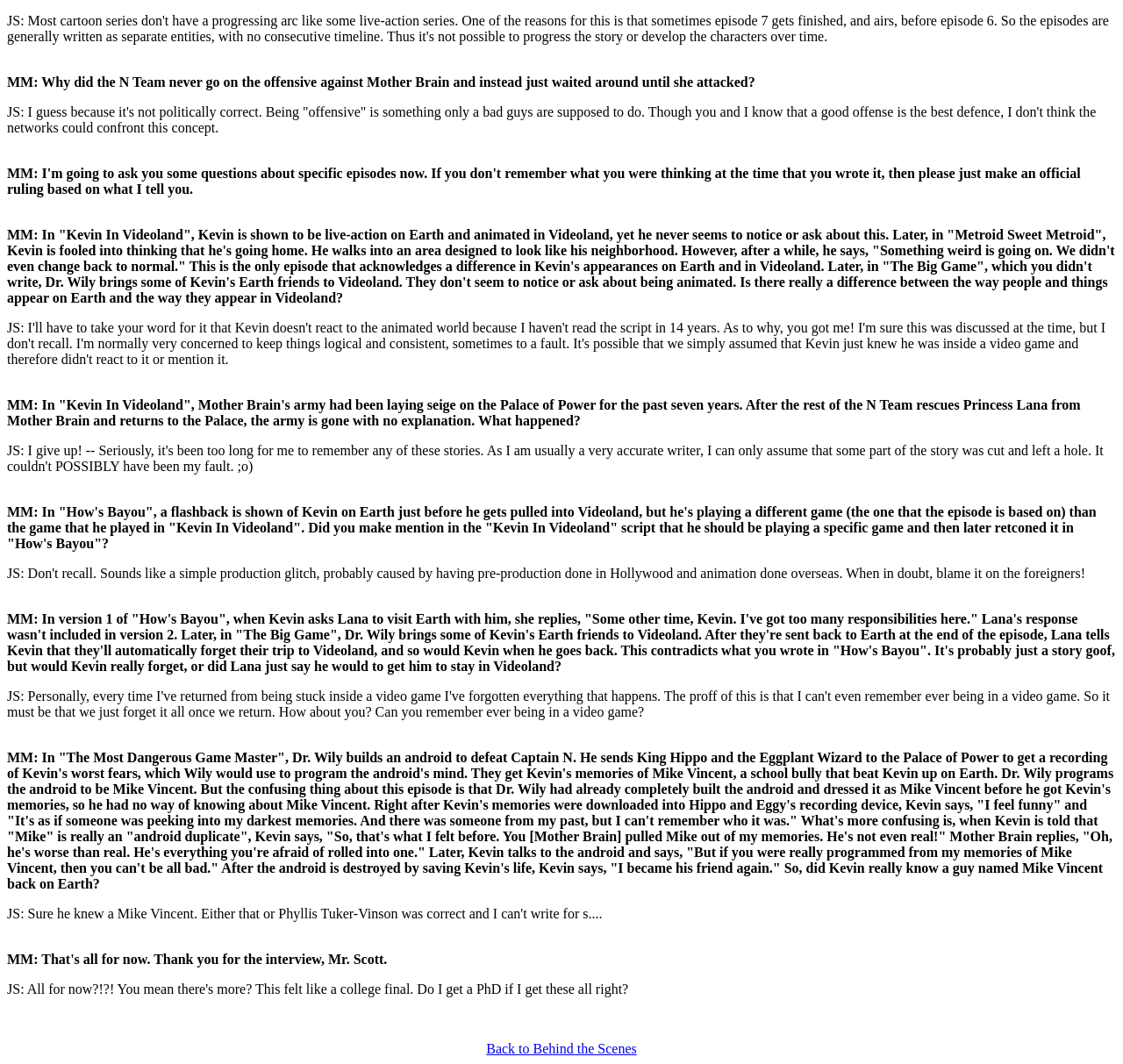What is the purpose of the link at the bottom?
Observe the image and answer the question with a one-word or short phrase response.

To go back to Behind the Scenes